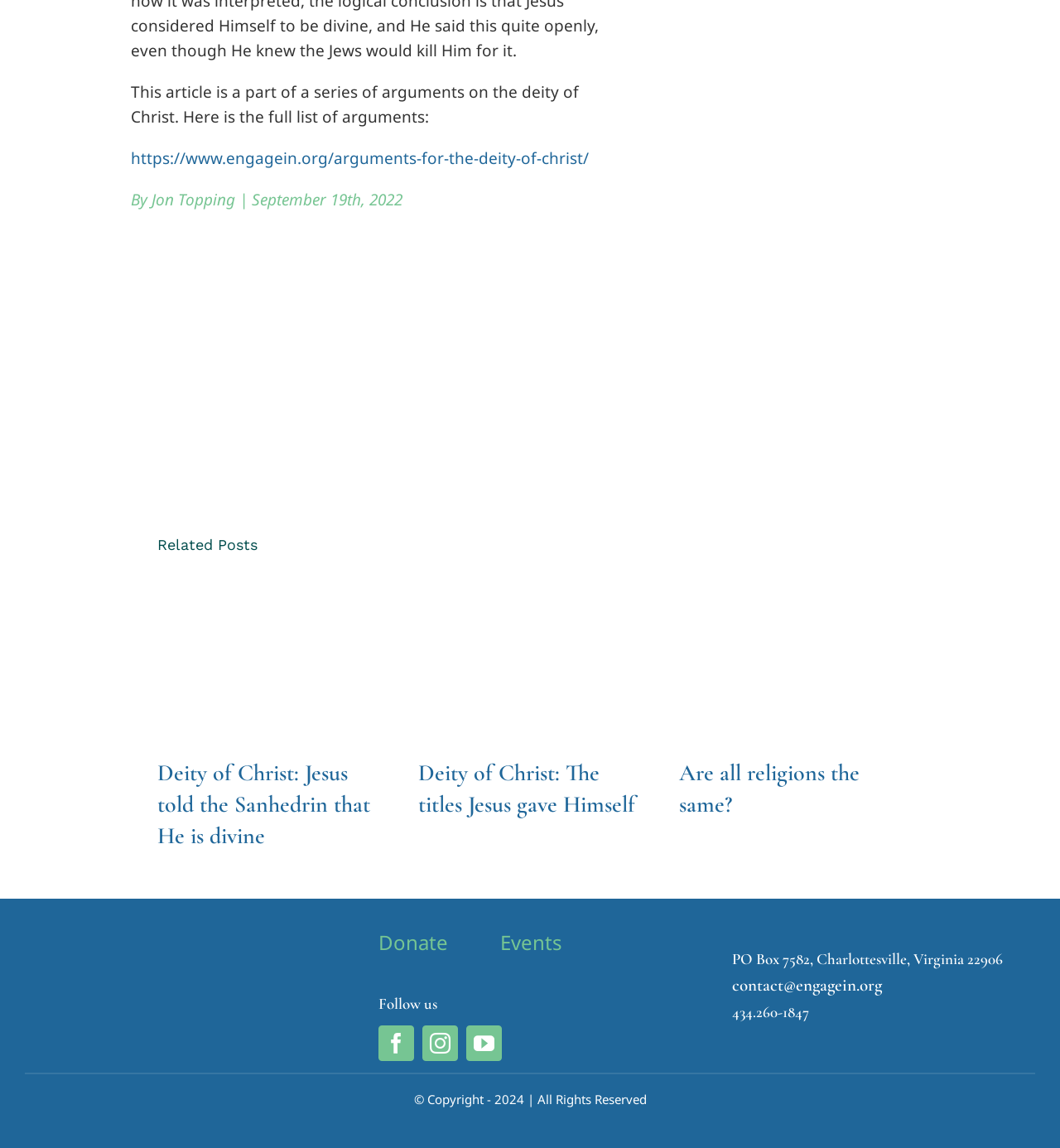Provide a brief response to the question below using one word or phrase:
What is the copyright year?

2024